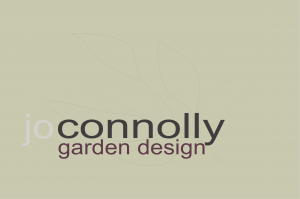What is the focal point of the logo?
Using the visual information, respond with a single word or phrase.

connolly